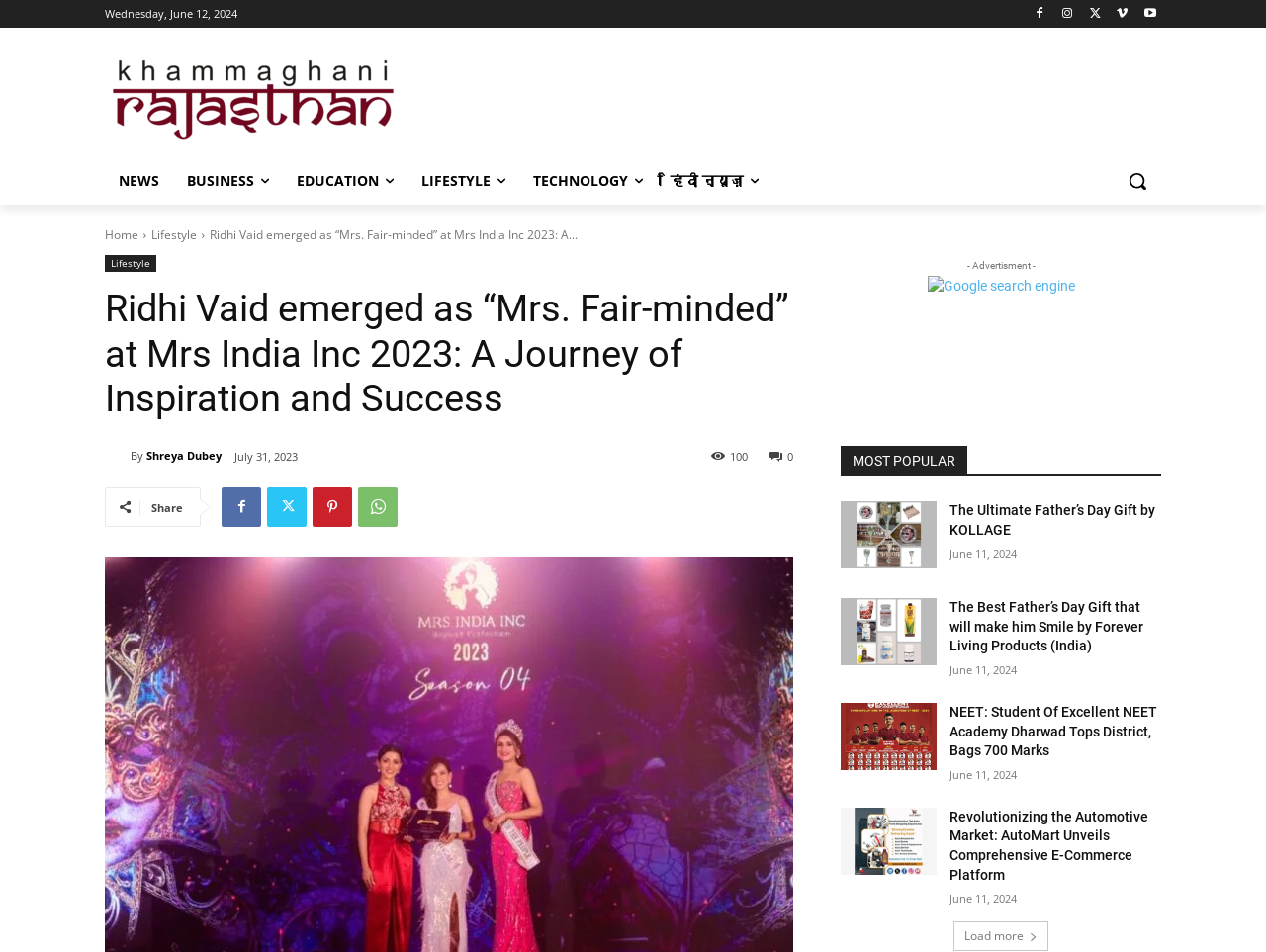Specify the bounding box coordinates of the element's region that should be clicked to achieve the following instruction: "View comments". The bounding box coordinates consist of four float numbers between 0 and 1, in the format [left, top, right, bottom].

None